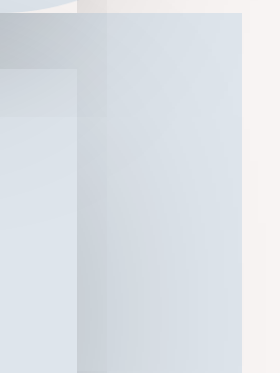What is the purpose of the webpage design?
Give a single word or phrase as your answer by examining the image.

To enhance user experience